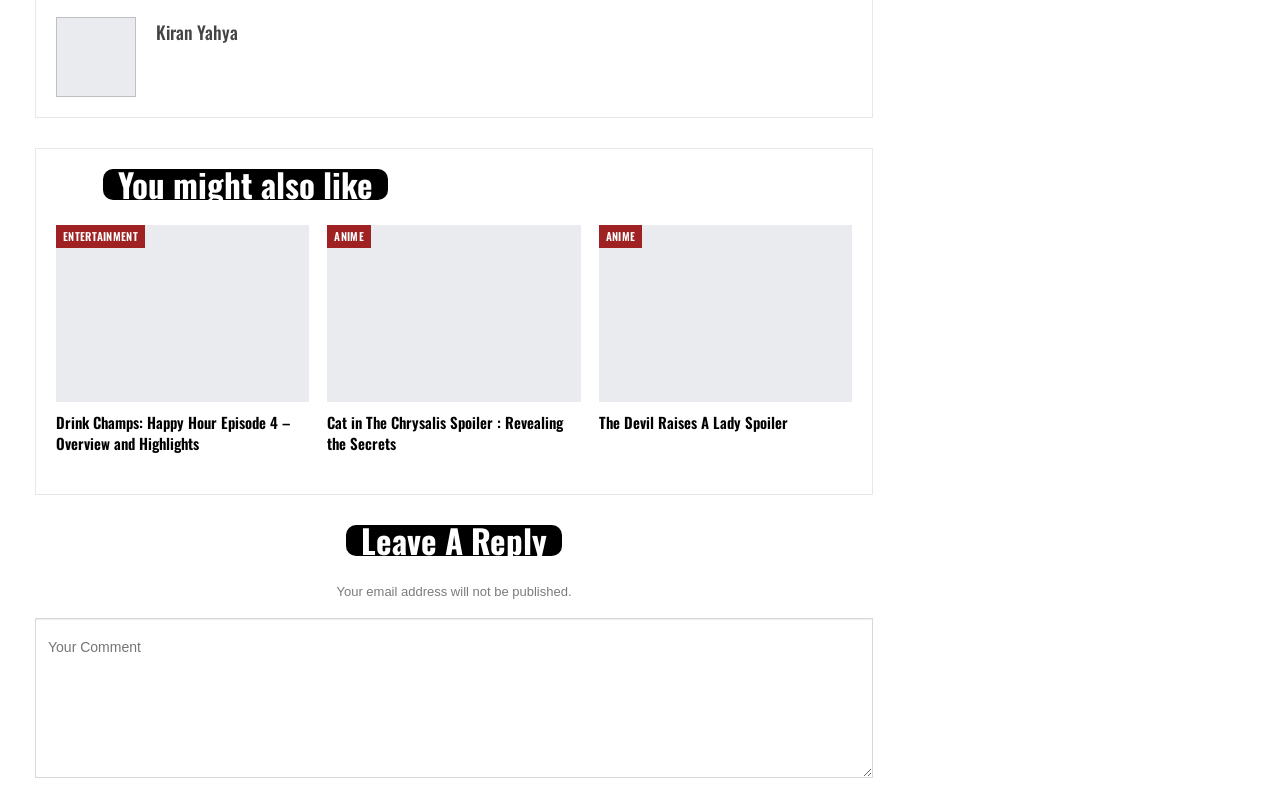Please identify the bounding box coordinates for the region that you need to click to follow this instruction: "Leave a comment".

[0.027, 0.786, 0.682, 0.99]